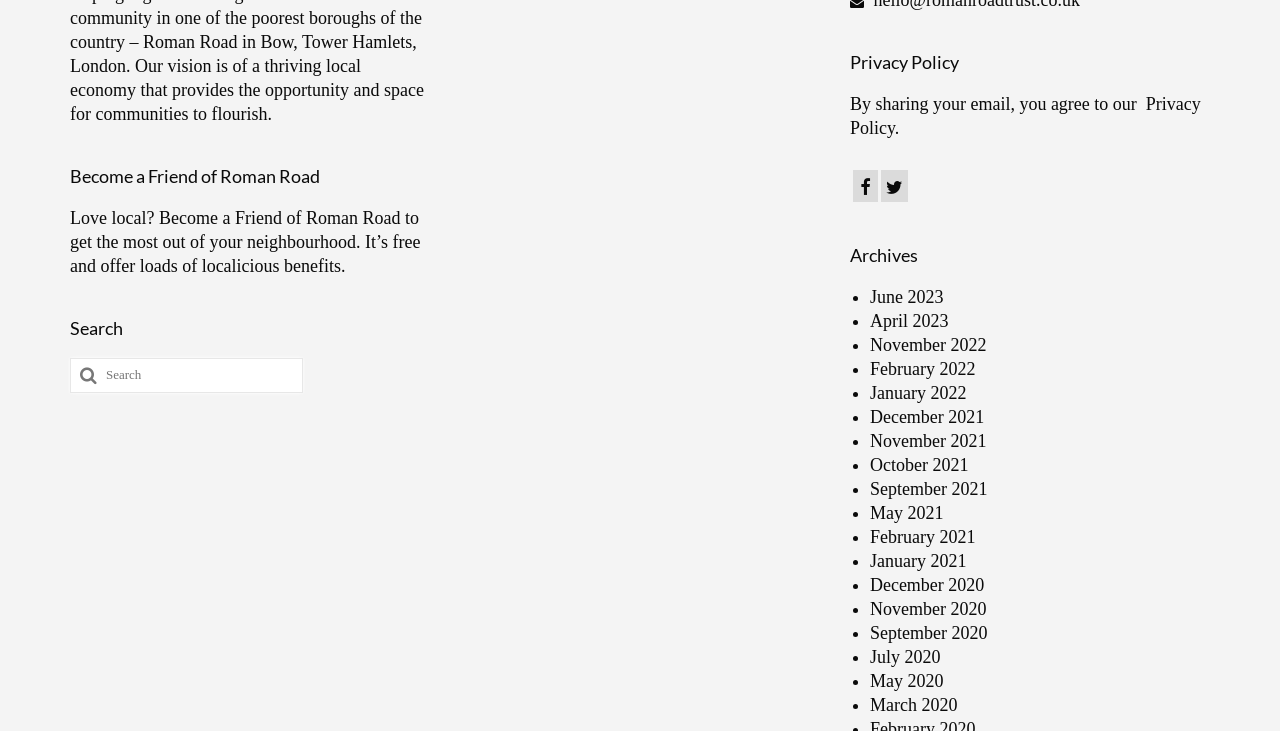Pinpoint the bounding box coordinates of the element that must be clicked to accomplish the following instruction: "View archives for June 2023". The coordinates should be in the format of four float numbers between 0 and 1, i.e., [left, top, right, bottom].

[0.68, 0.392, 0.737, 0.42]